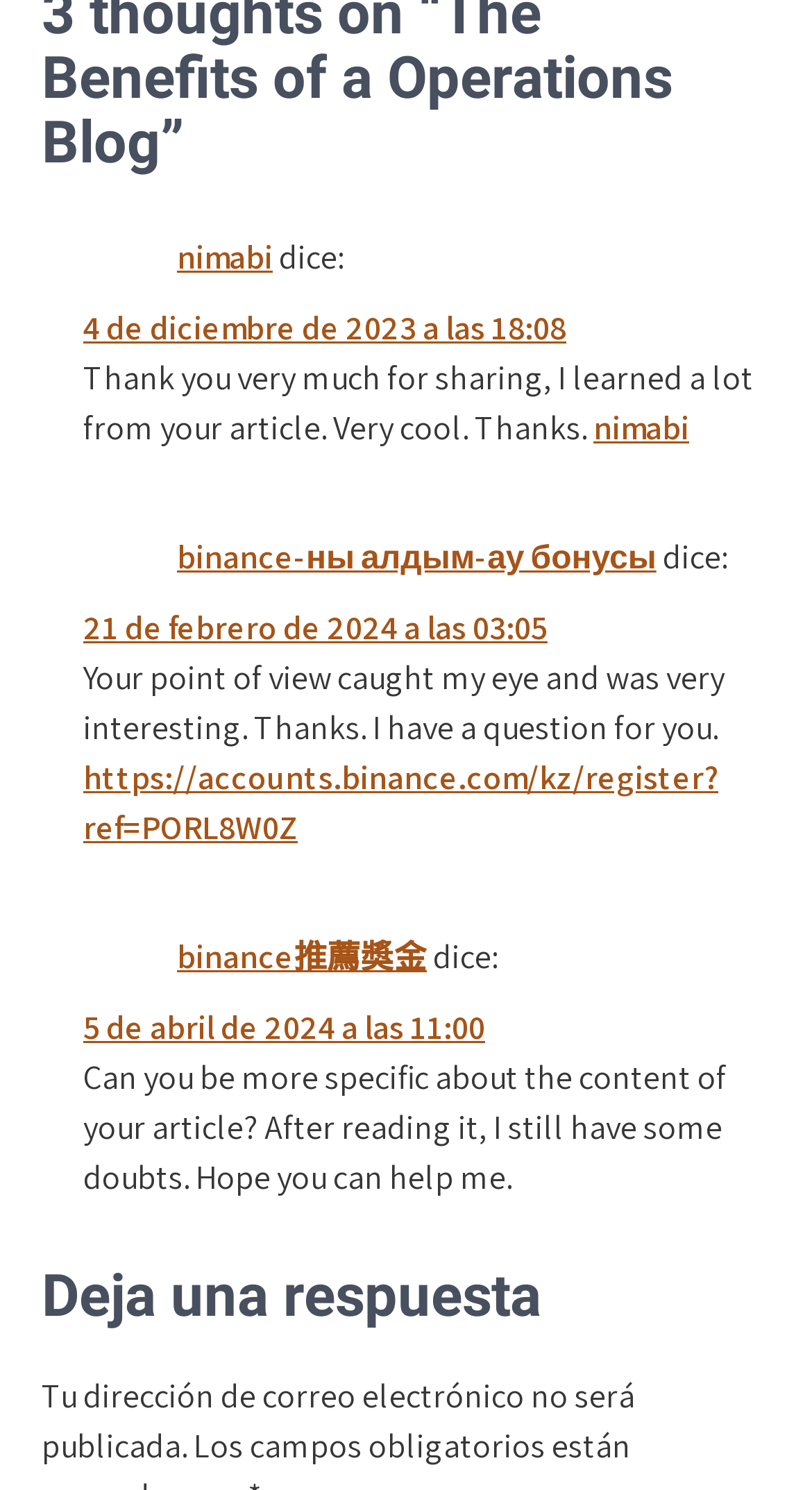Determine the bounding box for the described HTML element: "nimabi". Ensure the coordinates are four float numbers between 0 and 1 in the format [left, top, right, bottom].

[0.731, 0.273, 0.849, 0.302]